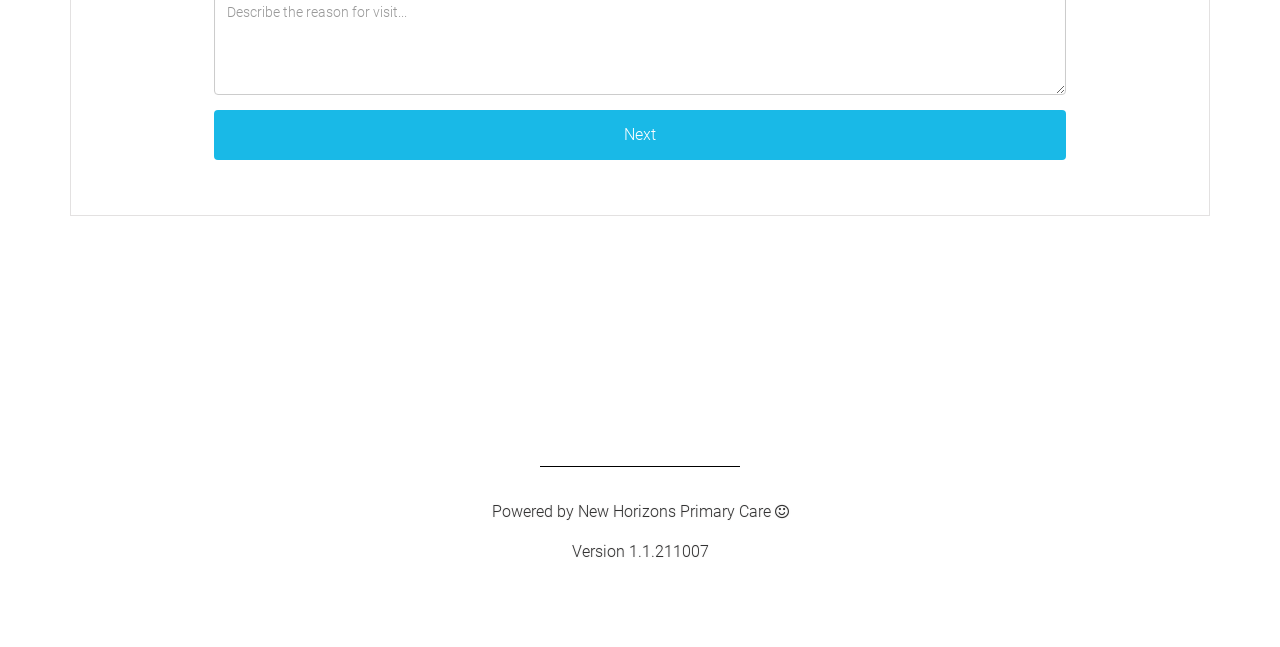Predict the bounding box of the UI element based on this description: "Next".

[0.167, 0.17, 0.833, 0.247]